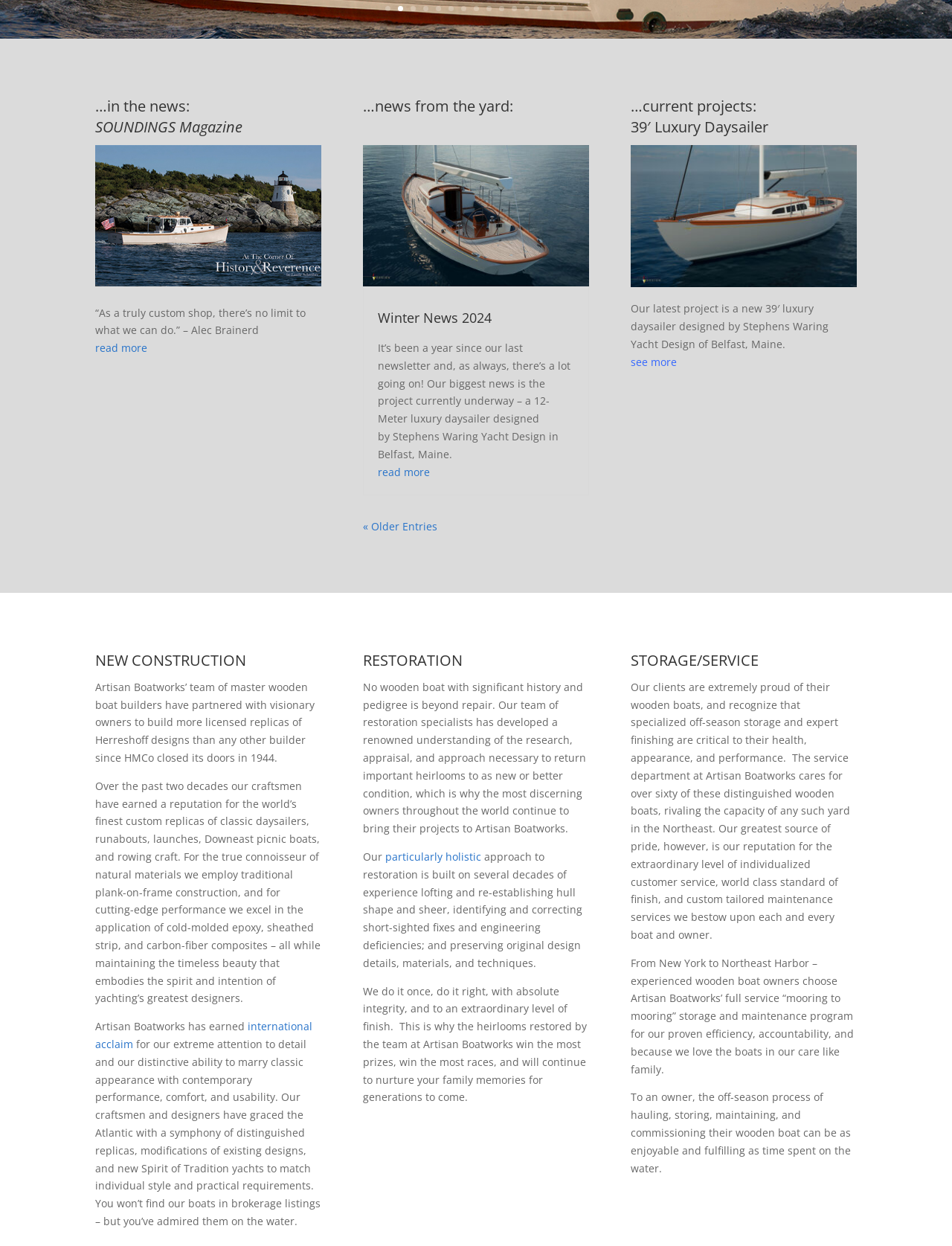Using the provided description « Older Entries, find the bounding box coordinates for the UI element. Provide the coordinates in (top-left x, top-left y, bottom-right x, bottom-right y) format, ensuring all values are between 0 and 1.

[0.381, 0.417, 0.459, 0.428]